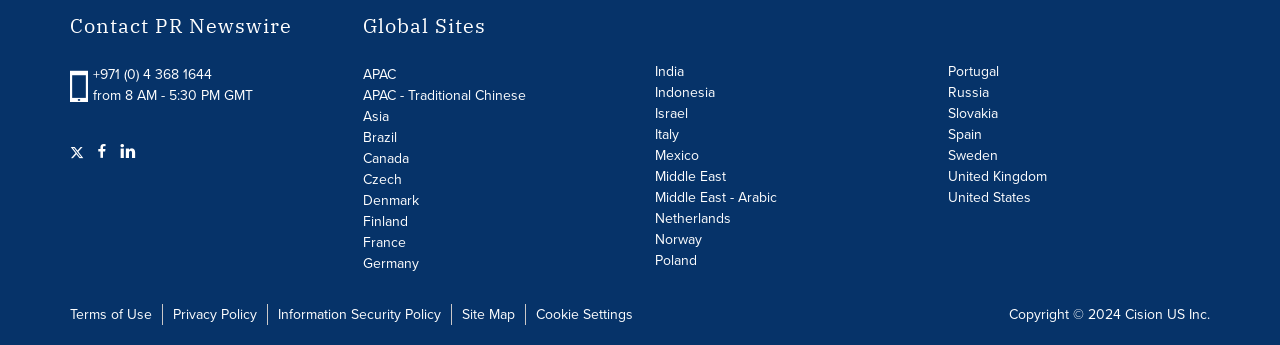Identify and provide the bounding box coordinates of the UI element described: "Middle East - Arabic". The coordinates should be formatted as [left, top, right, bottom], with each number being a float between 0 and 1.

[0.512, 0.543, 0.607, 0.604]